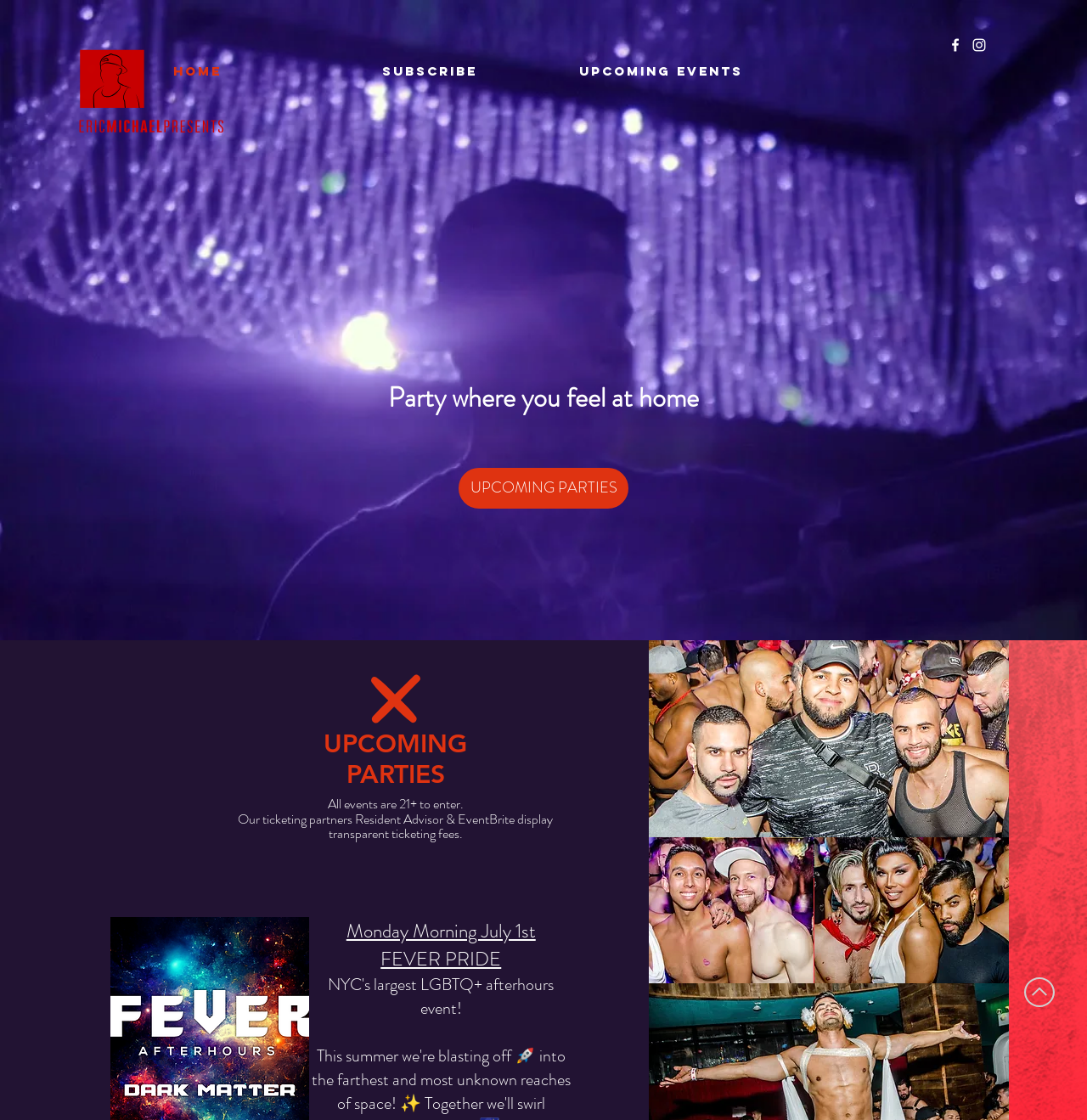Using the element description HOME, predict the bounding box coordinates for the UI element. Provide the coordinates in (top-left x, top-left y, bottom-right x, bottom-right y) format with values ranging from 0 to 1.

[0.075, 0.047, 0.288, 0.08]